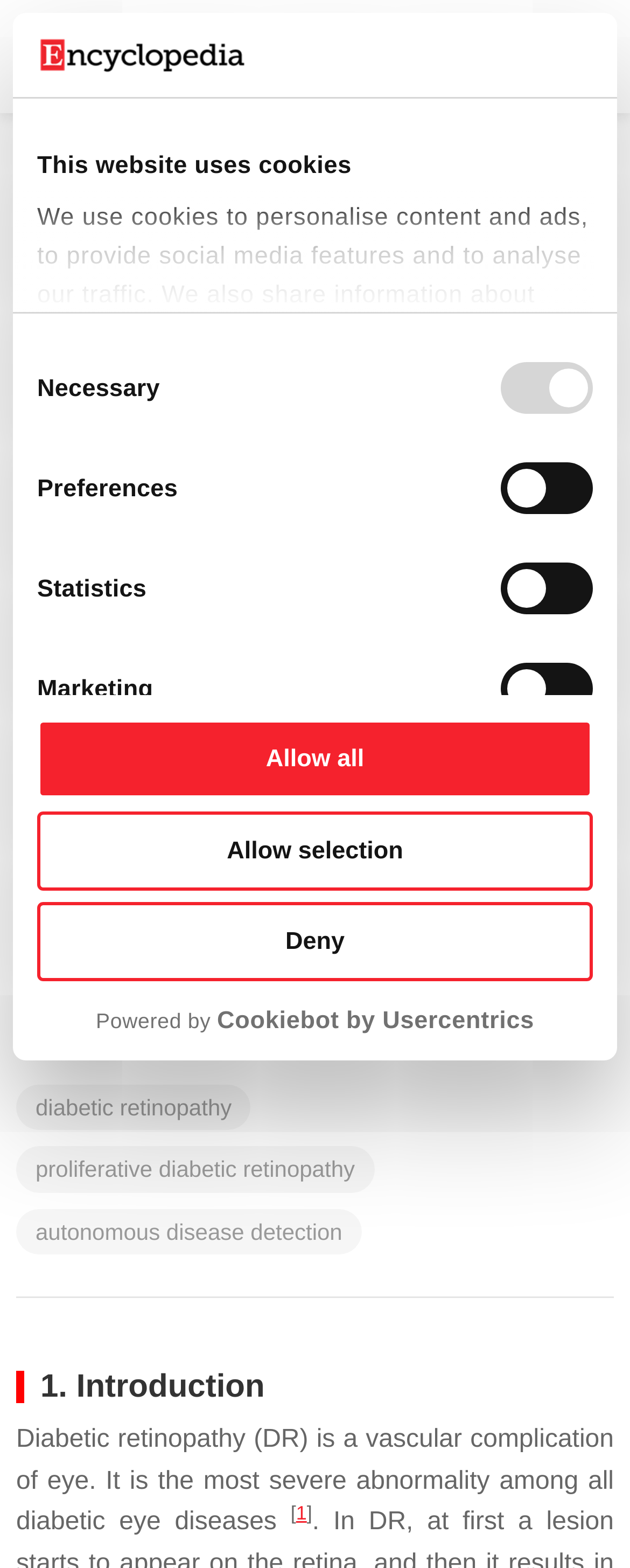Please find the bounding box coordinates of the element that needs to be clicked to perform the following instruction: "Go to the Encyclopedia homepage". The bounding box coordinates should be four float numbers between 0 and 1, represented as [left, top, right, bottom].

[0.03, 0.0, 0.158, 0.075]